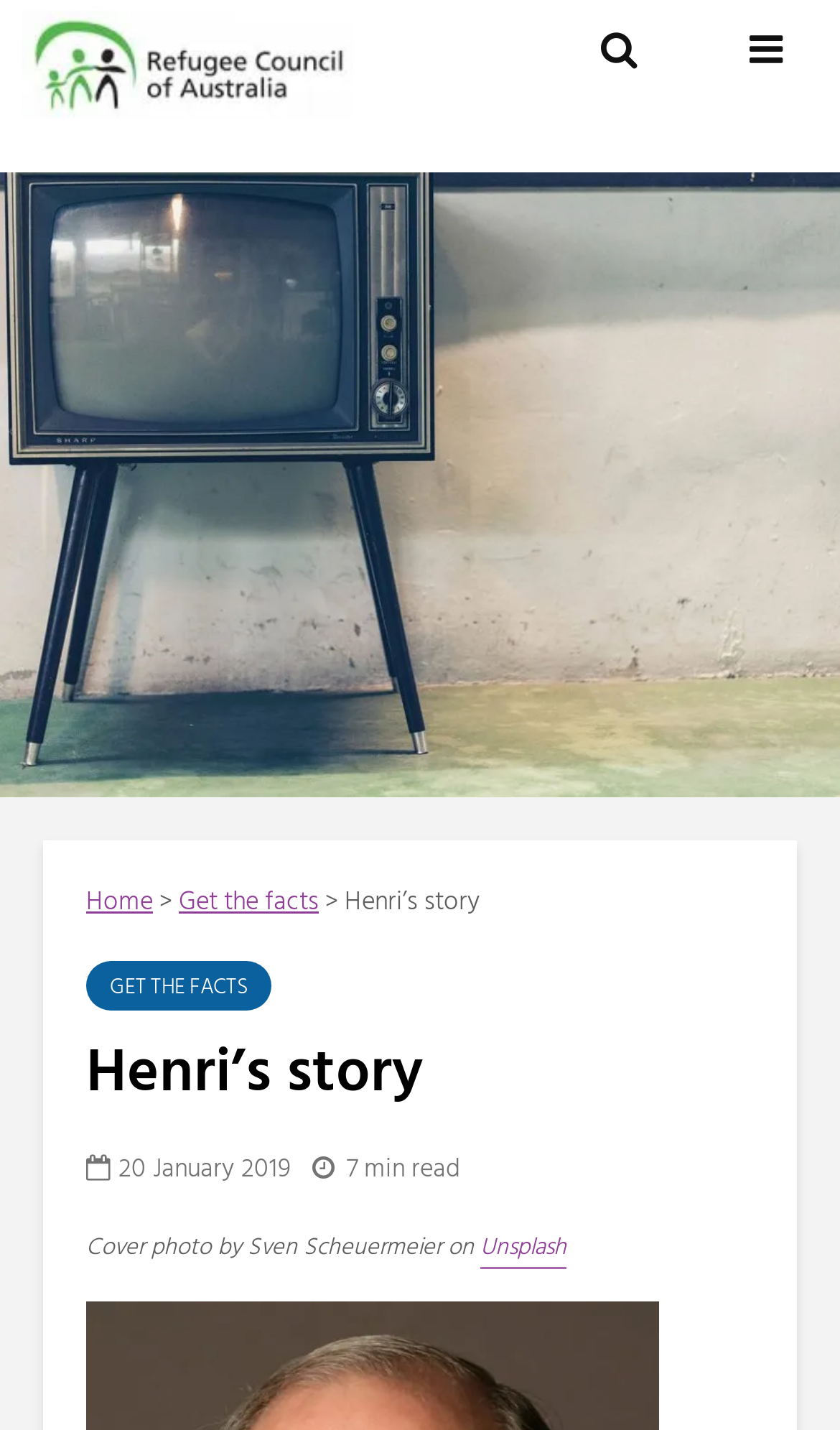Analyze the image and give a detailed response to the question:
How many links are there in the top section?

I found the answer by looking at the top section of the webpage and counting the number of link elements, which are 'Refugee Council of Australia', 'Home', and 'Get the facts'.